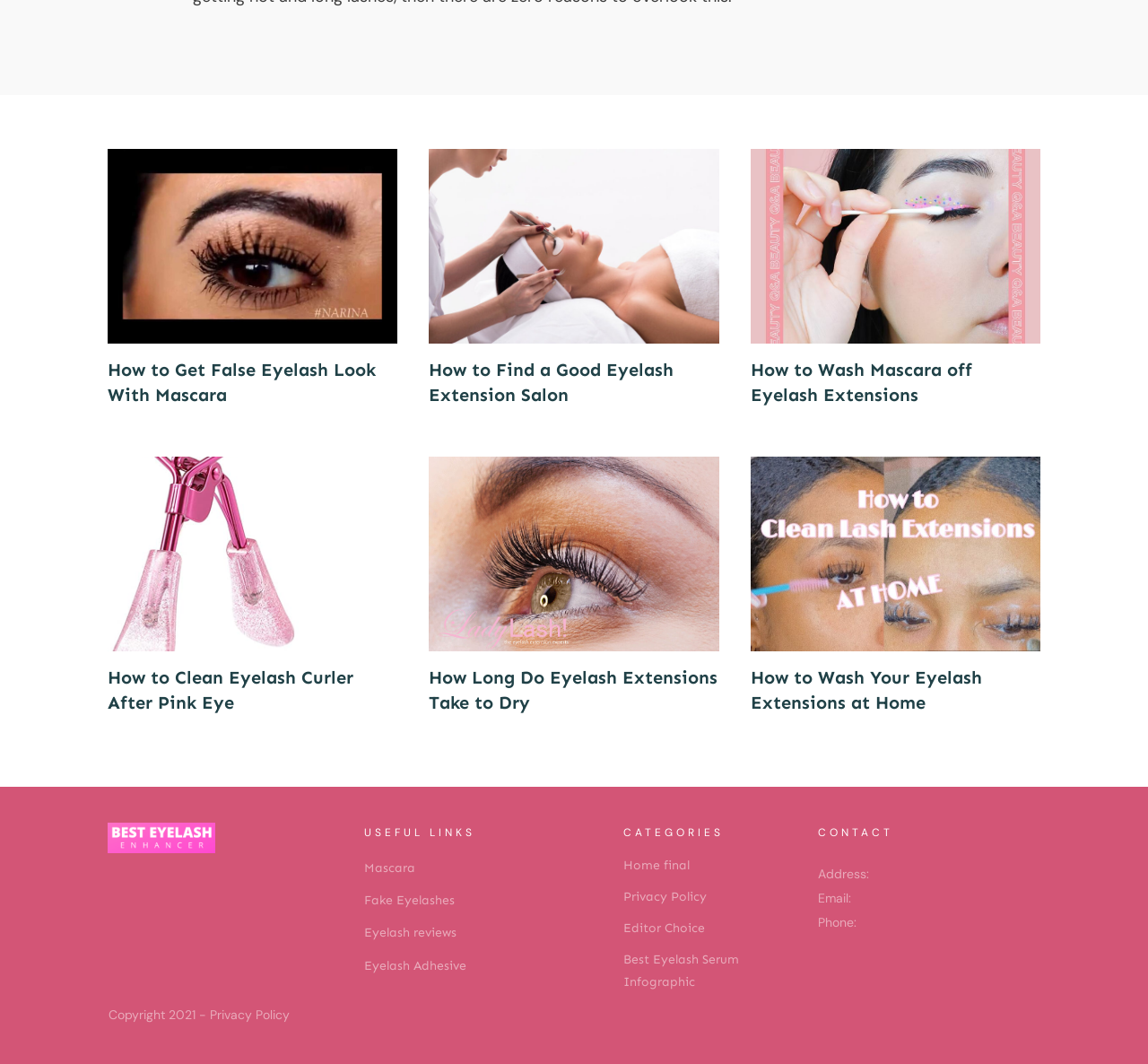How many categories are listed on the webpage? Refer to the image and provide a one-word or short phrase answer.

2